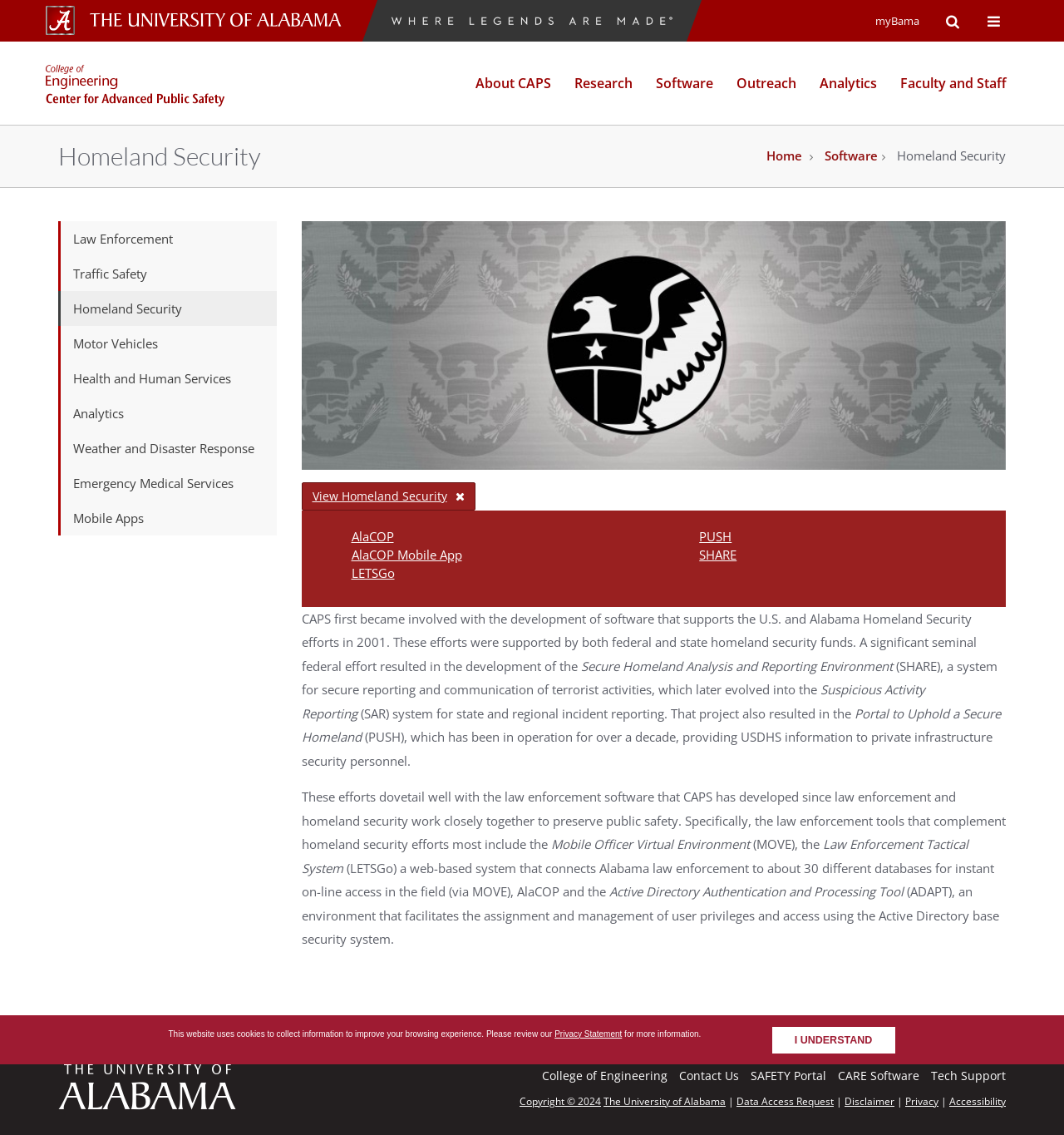How many links are there in the primary navigation?
Using the image as a reference, deliver a detailed and thorough answer to the question.

I counted the links in the primary navigation section, which are 'About CAPS', 'Research', 'Software', 'Outreach', 'Analytics', and 'Faculty and Staff'. There are 6 links in total.